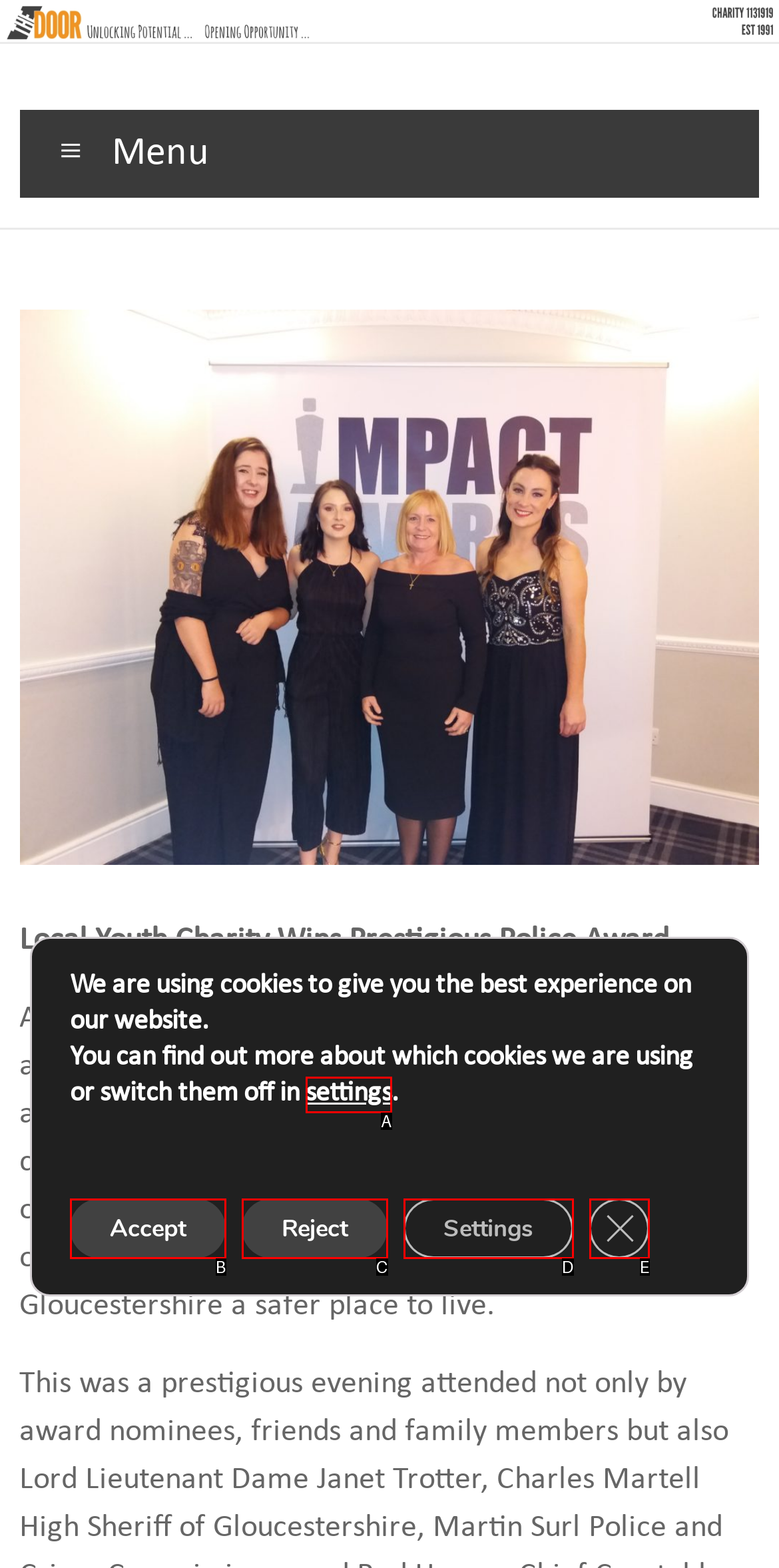Select the letter that corresponds to the description: Close GDPR Cookie Banner. Provide your answer using the option's letter.

E